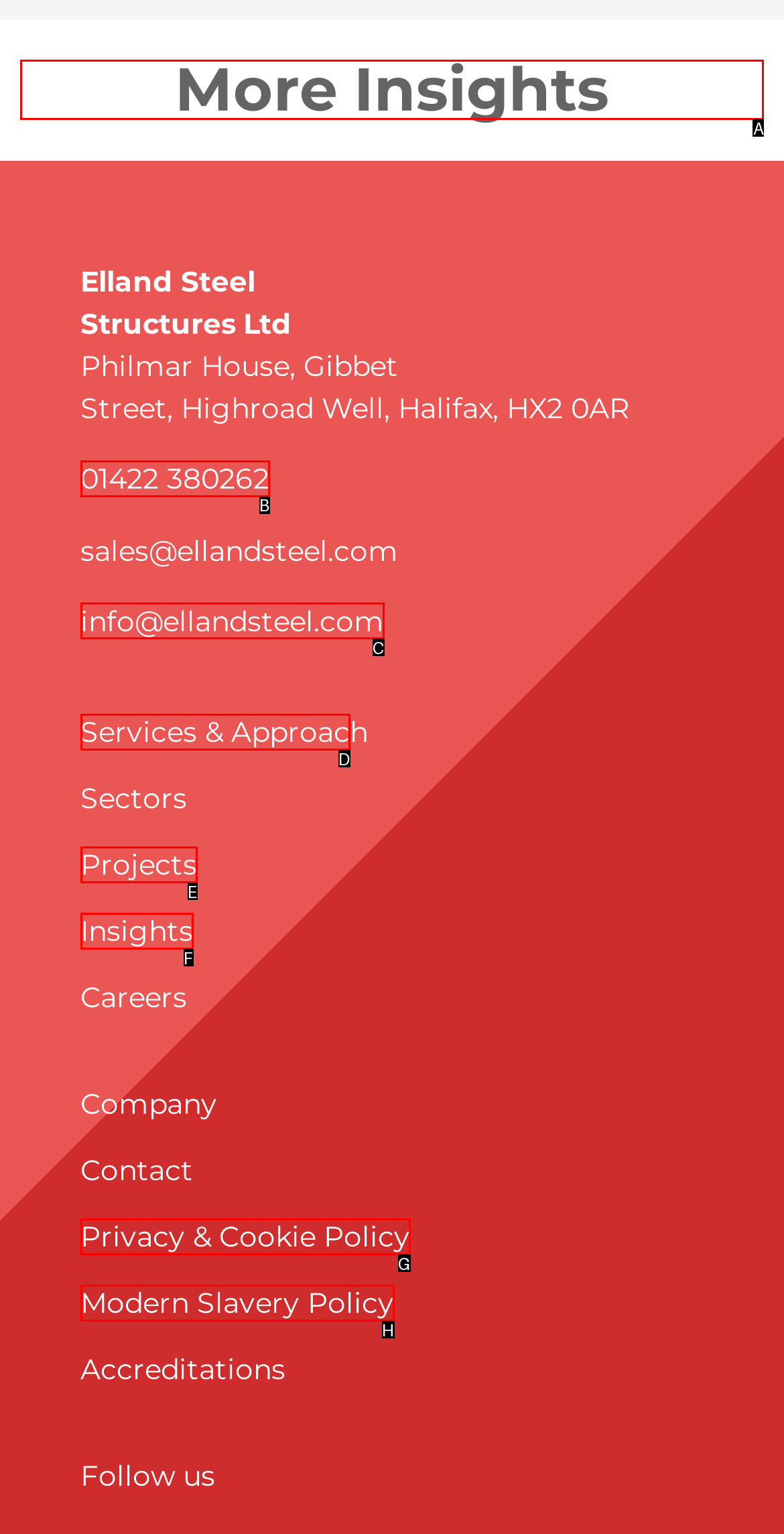Tell me the letter of the correct UI element to click for this instruction: Click on More Insights. Answer with the letter only.

A